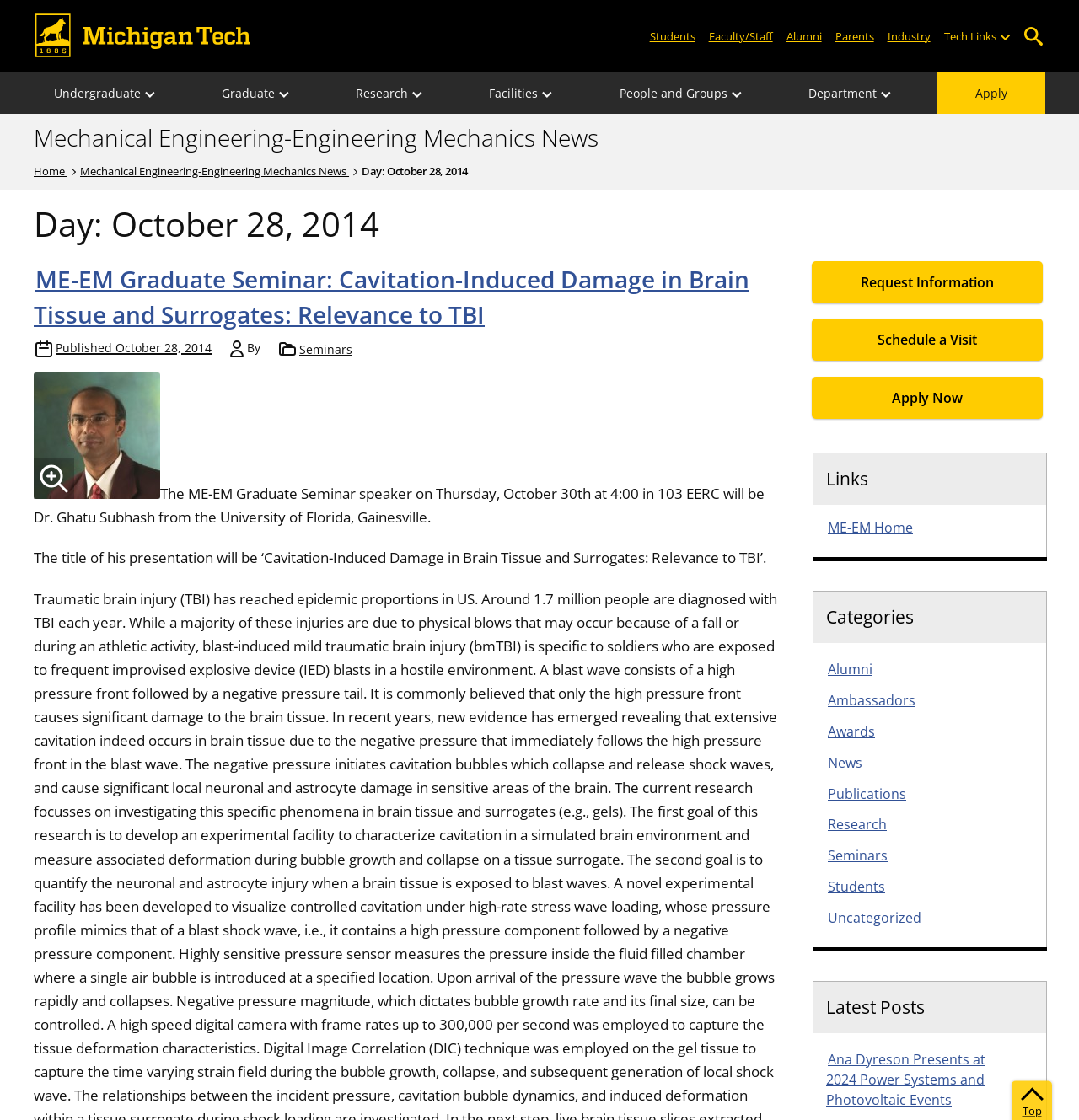Predict the bounding box coordinates of the area that should be clicked to accomplish the following instruction: "Search for something". The bounding box coordinates should consist of four float numbers between 0 and 1, i.e., [left, top, right, bottom].

None